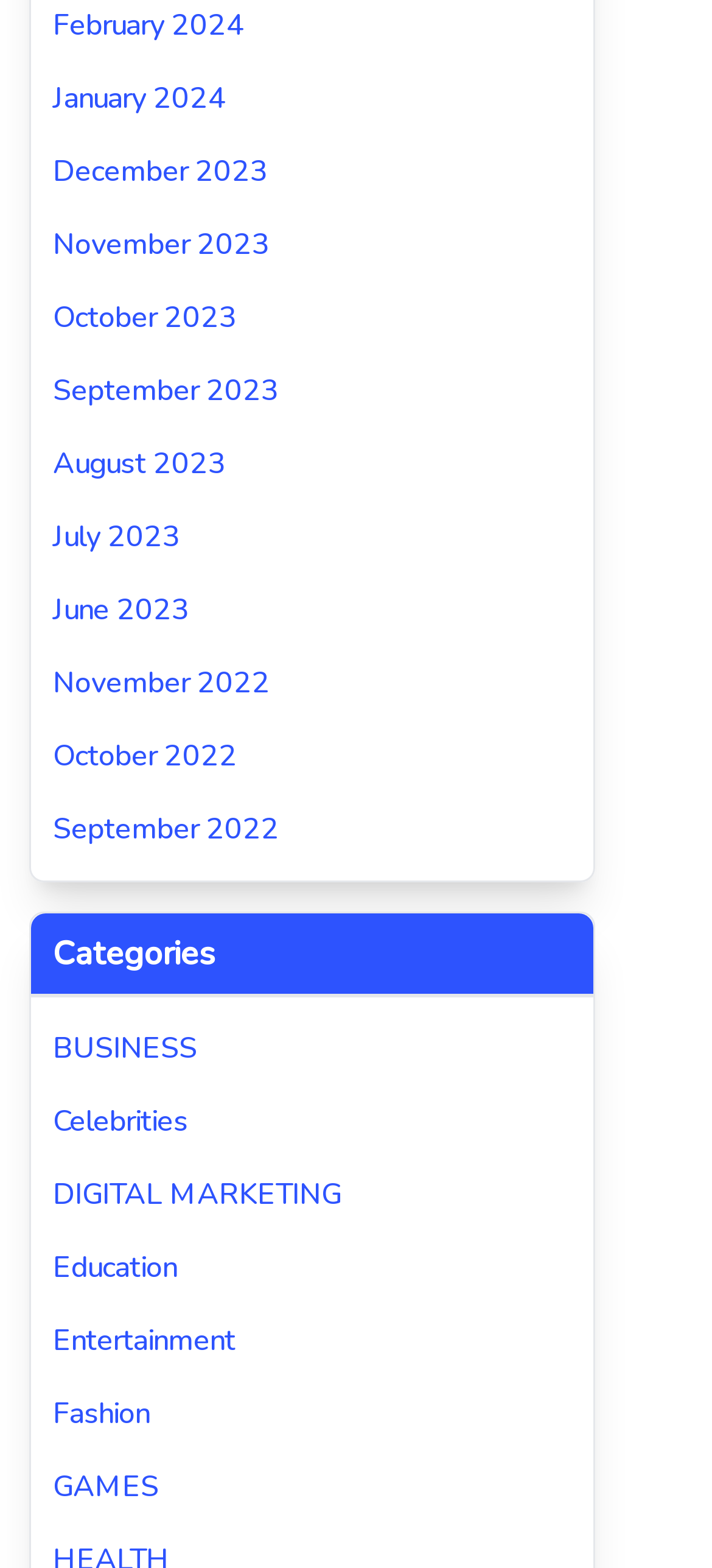Could you highlight the region that needs to be clicked to execute the instruction: "View contact information"?

None